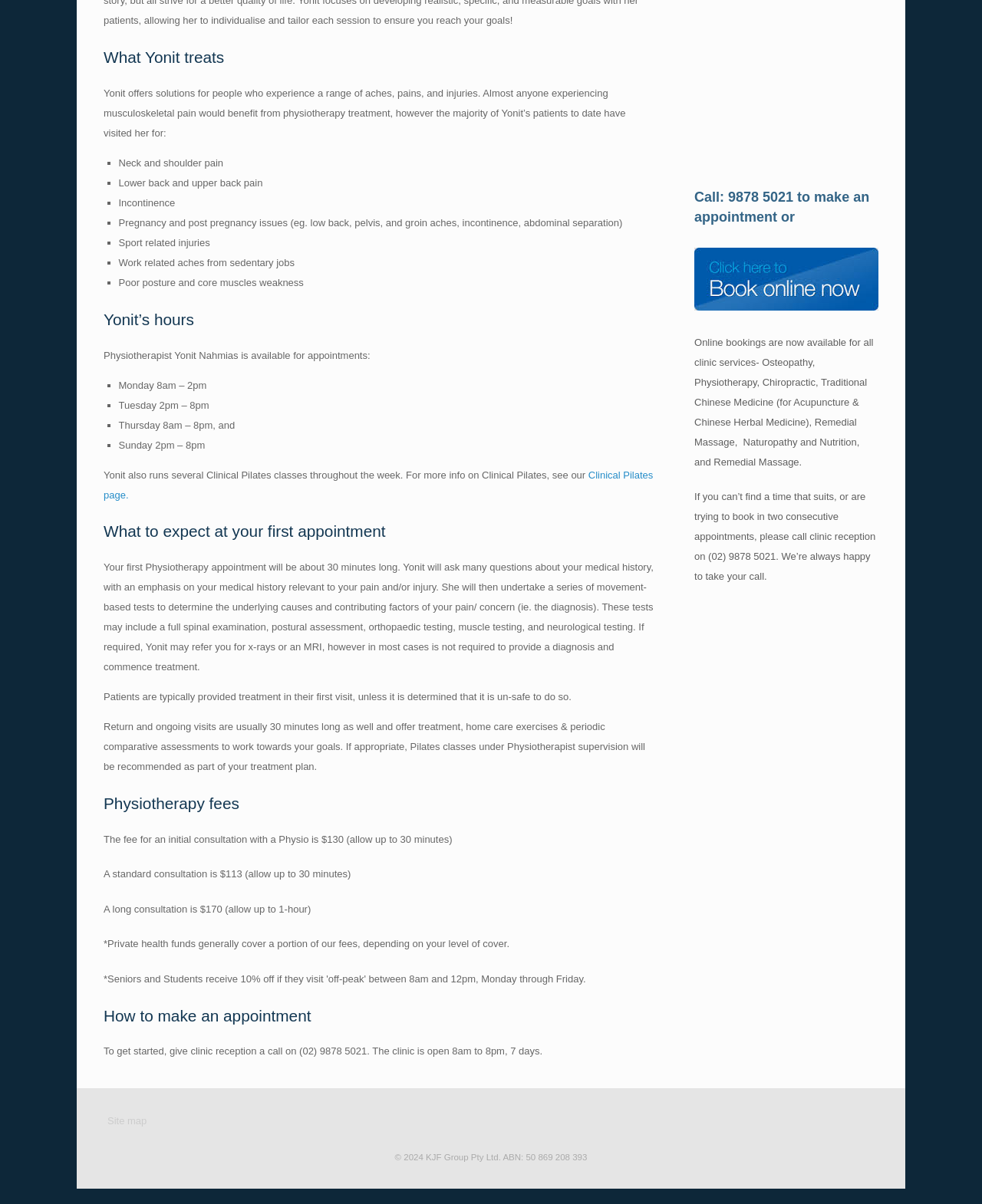Refer to the image and offer a detailed explanation in response to the question: How long is the first Physiotherapy appointment?

According to the webpage, the first Physiotherapy appointment with Yonit will be about 30 minutes long, during which she will ask questions about the patient's medical history, undertake movement-based tests, and provide treatment if necessary.